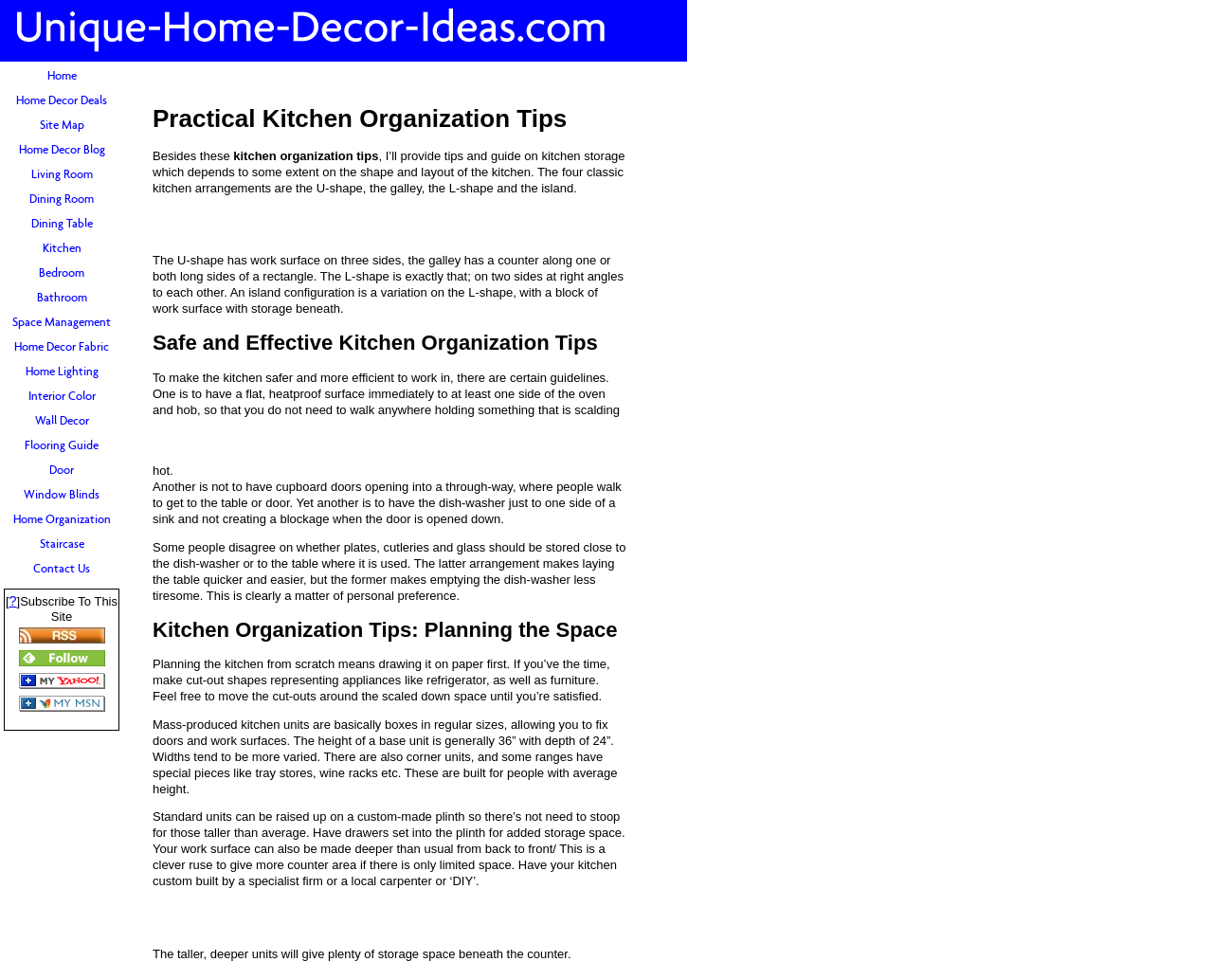What is the purpose of planning the kitchen from scratch? Based on the image, give a response in one word or a short phrase.

To satisfy user needs